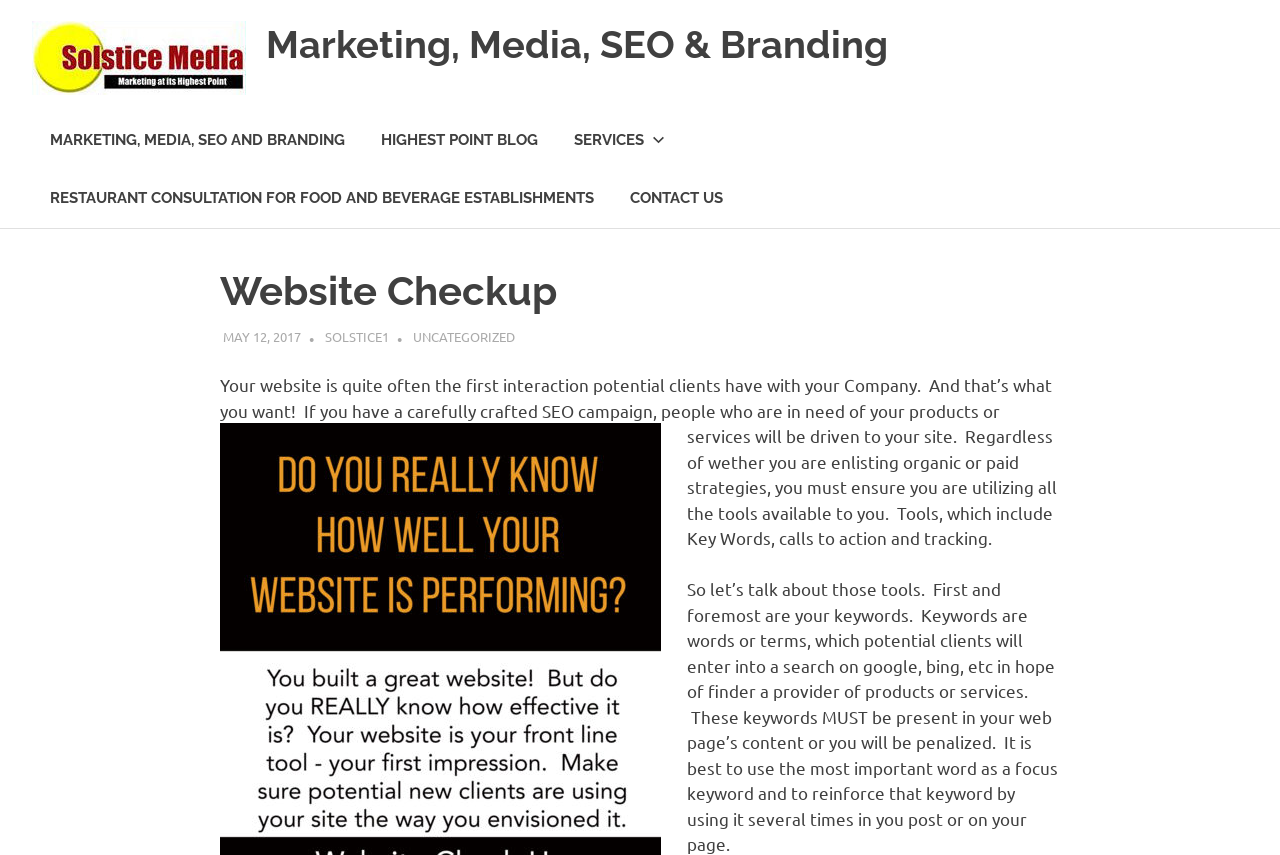Determine the bounding box coordinates of the element's region needed to click to follow the instruction: "Click on the 'MARKETING, MEDIA, SEO AND BRANDING' link". Provide these coordinates as four float numbers between 0 and 1, formatted as [left, top, right, bottom].

[0.025, 0.13, 0.284, 0.198]